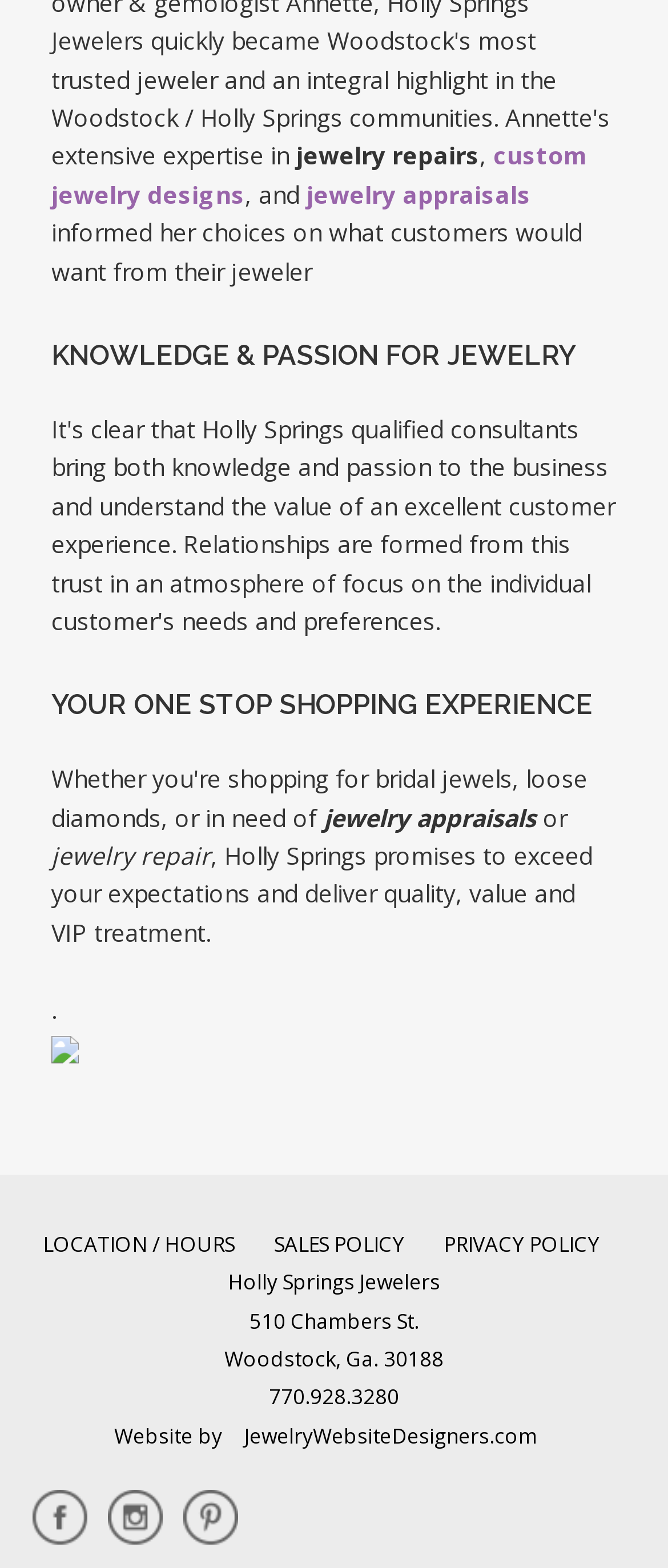What social media platforms does Holly Springs Jewelers have?
Based on the image, give a one-word or short phrase answer.

facebook, instagram, pinterest